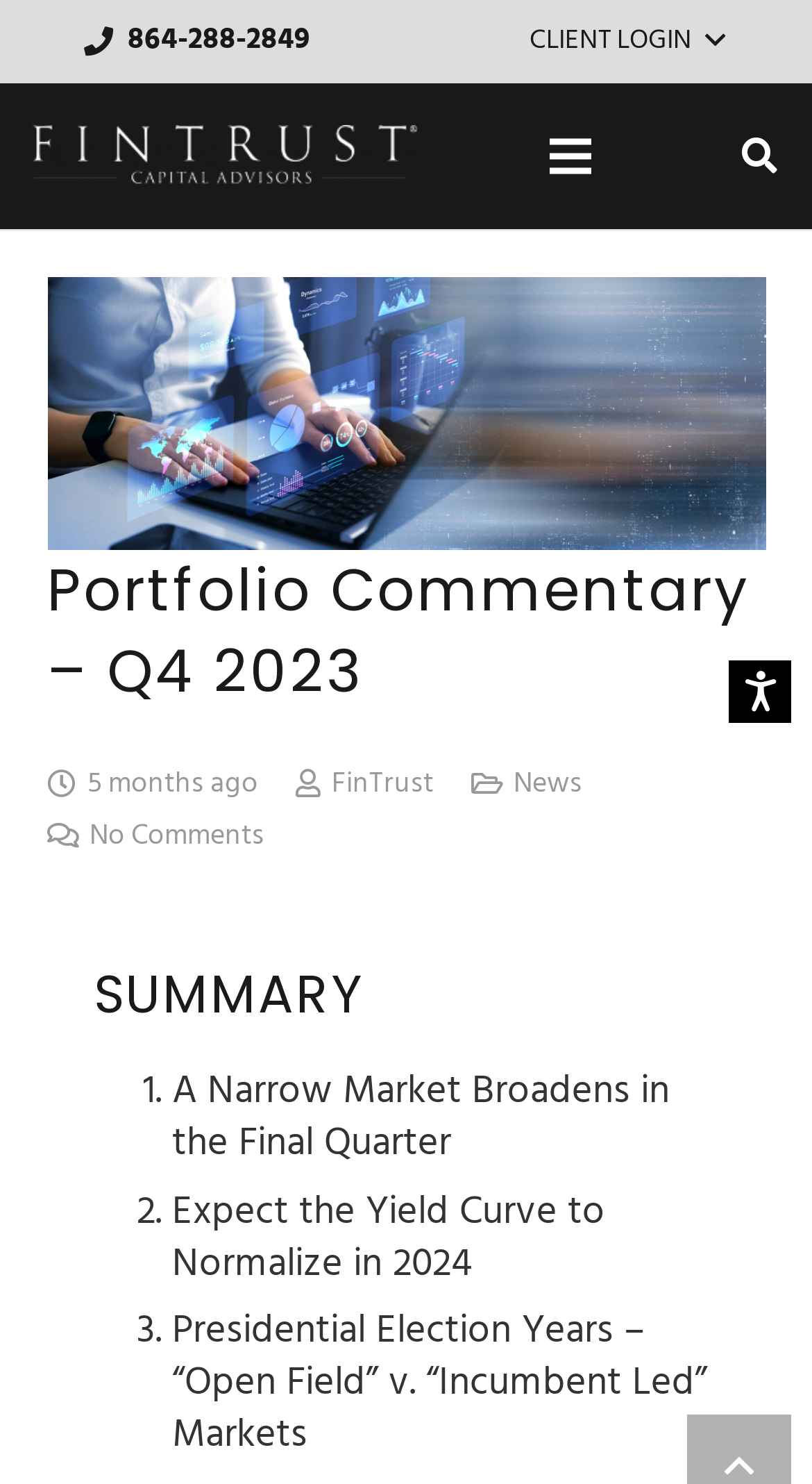Using the provided element description: "Skip to Content↵ENTER", determine the bounding box coordinates of the corresponding UI element in the screenshot.

[0.051, 0.07, 0.564, 0.135]